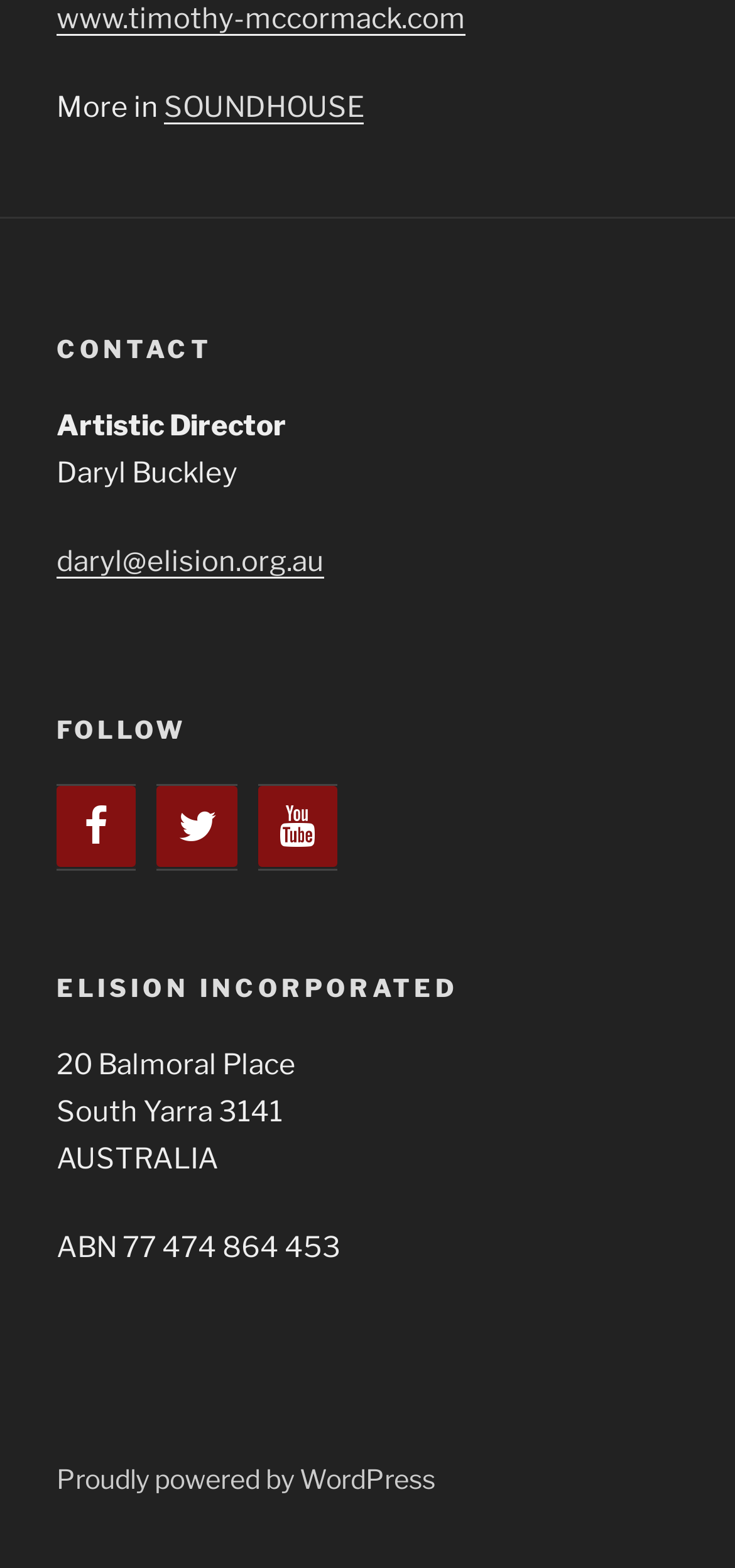What is the ABN of Elision Incorporated?
Give a single word or phrase as your answer by examining the image.

77 474 864 453